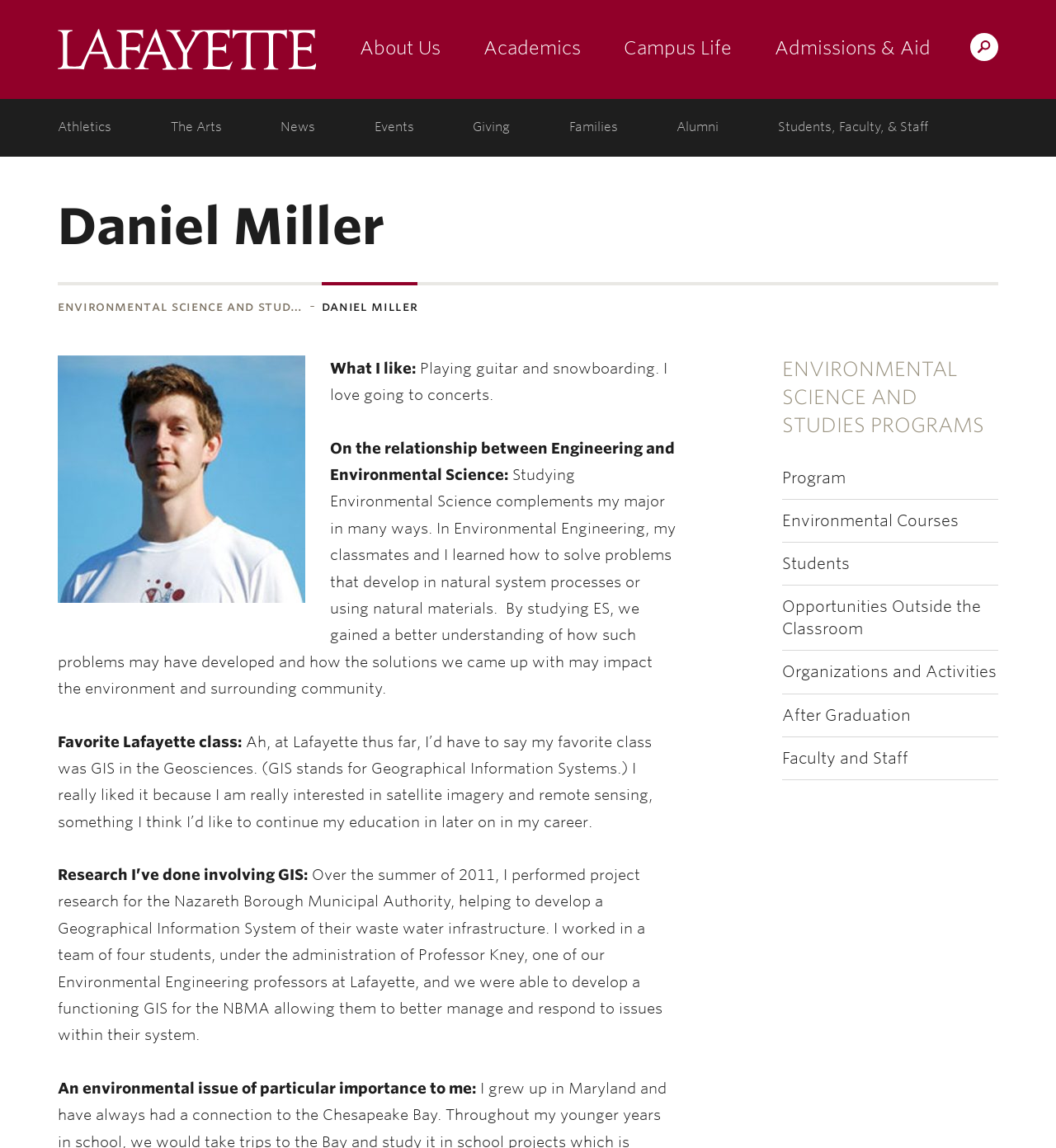Specify the bounding box coordinates of the area to click in order to follow the given instruction: "Click on the 'About Us' link."

[0.341, 0.032, 0.417, 0.051]